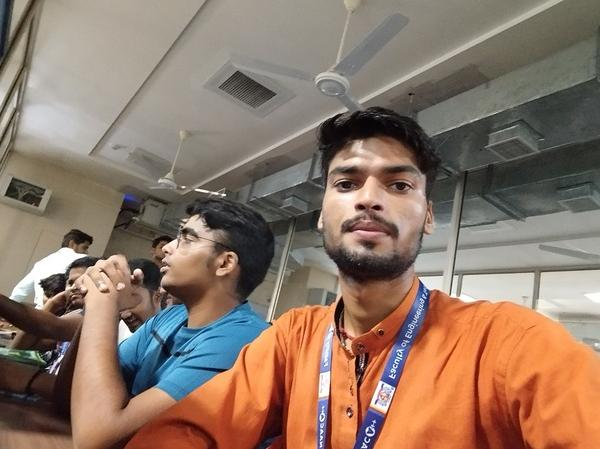Detail the scene depicted in the image with as much precision as possible.

The image captures a young man seated in a classroom or study environment, wearing an orange shirt and a lanyard that indicates he is likely associated with an educational institution. He is taking a selfie, showcasing his confident demeanor. In the background, a group of peers can be seen engaged in discussion, highlighting a collaborative and interactive atmosphere. One individual to his left is displaying interest in the conversation, while another appears absorbed in thought, emphasizing the dynamic nature of the communication taking place. The setting suggests a focus on learning and the exchange of ideas, aligning with the themes of improving communication skills and understanding perspectives highlighted in the accompanying text.